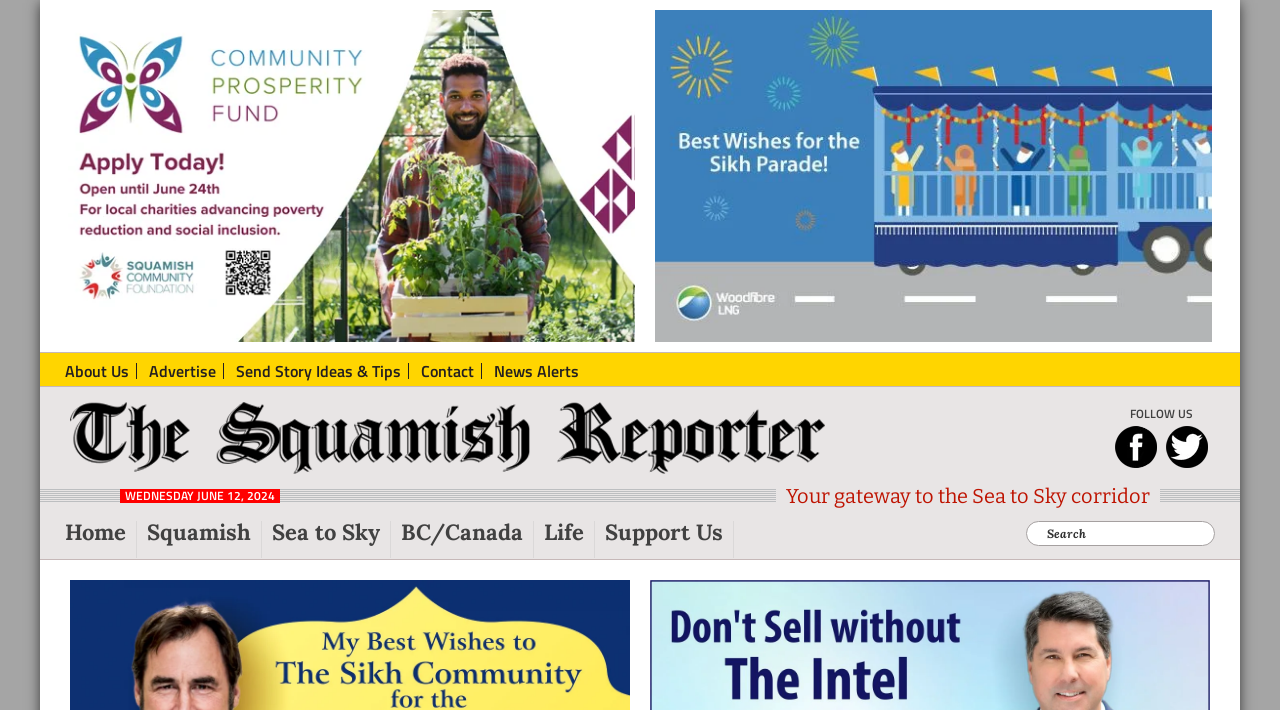Provide the bounding box coordinates for the area that should be clicked to complete the instruction: "View the 'Community-prospierty-fund' image".

[0.053, 0.014, 0.496, 0.482]